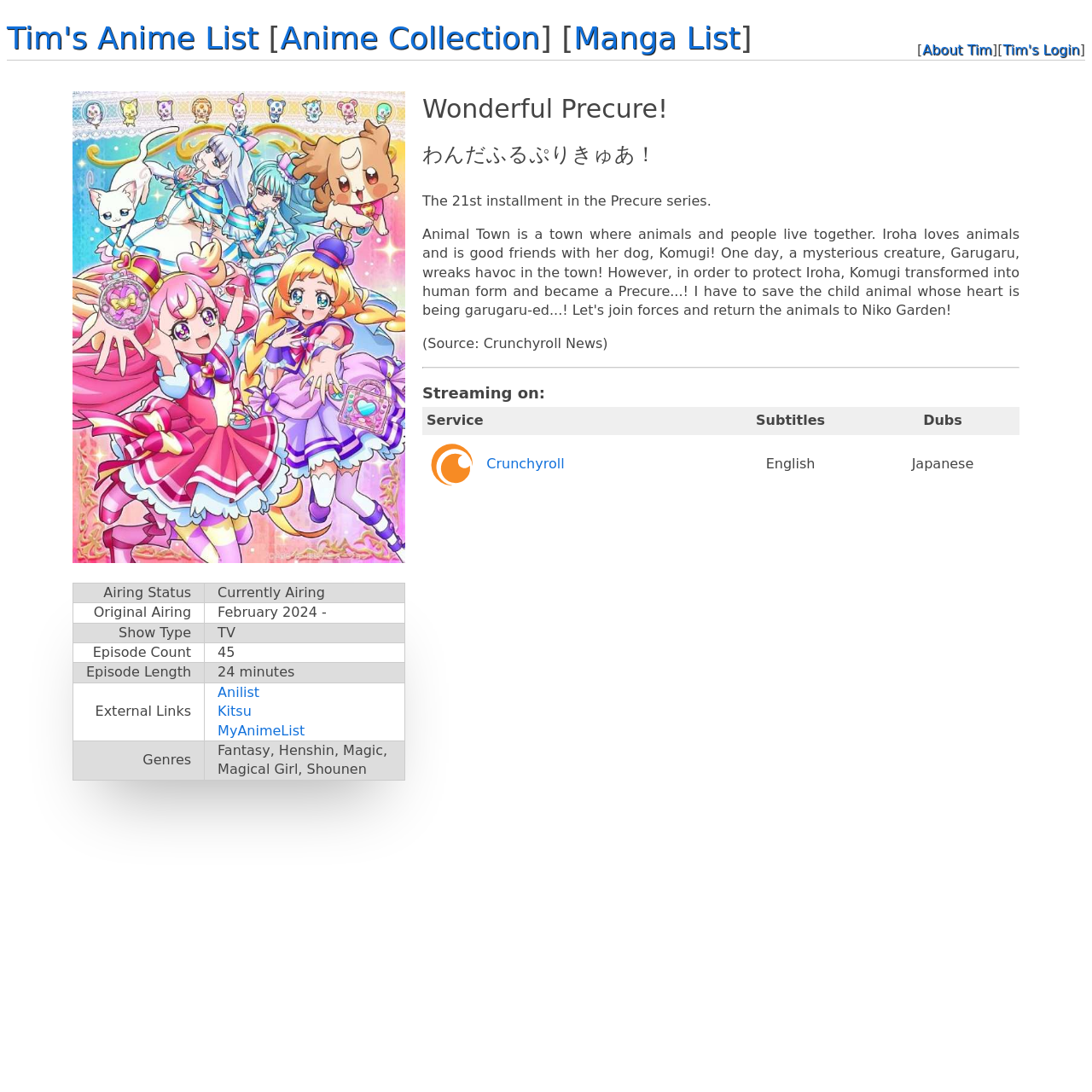Locate the bounding box coordinates of the clickable area needed to fulfill the instruction: "Read more about the genres of Wonderful Precure!".

[0.187, 0.679, 0.371, 0.714]